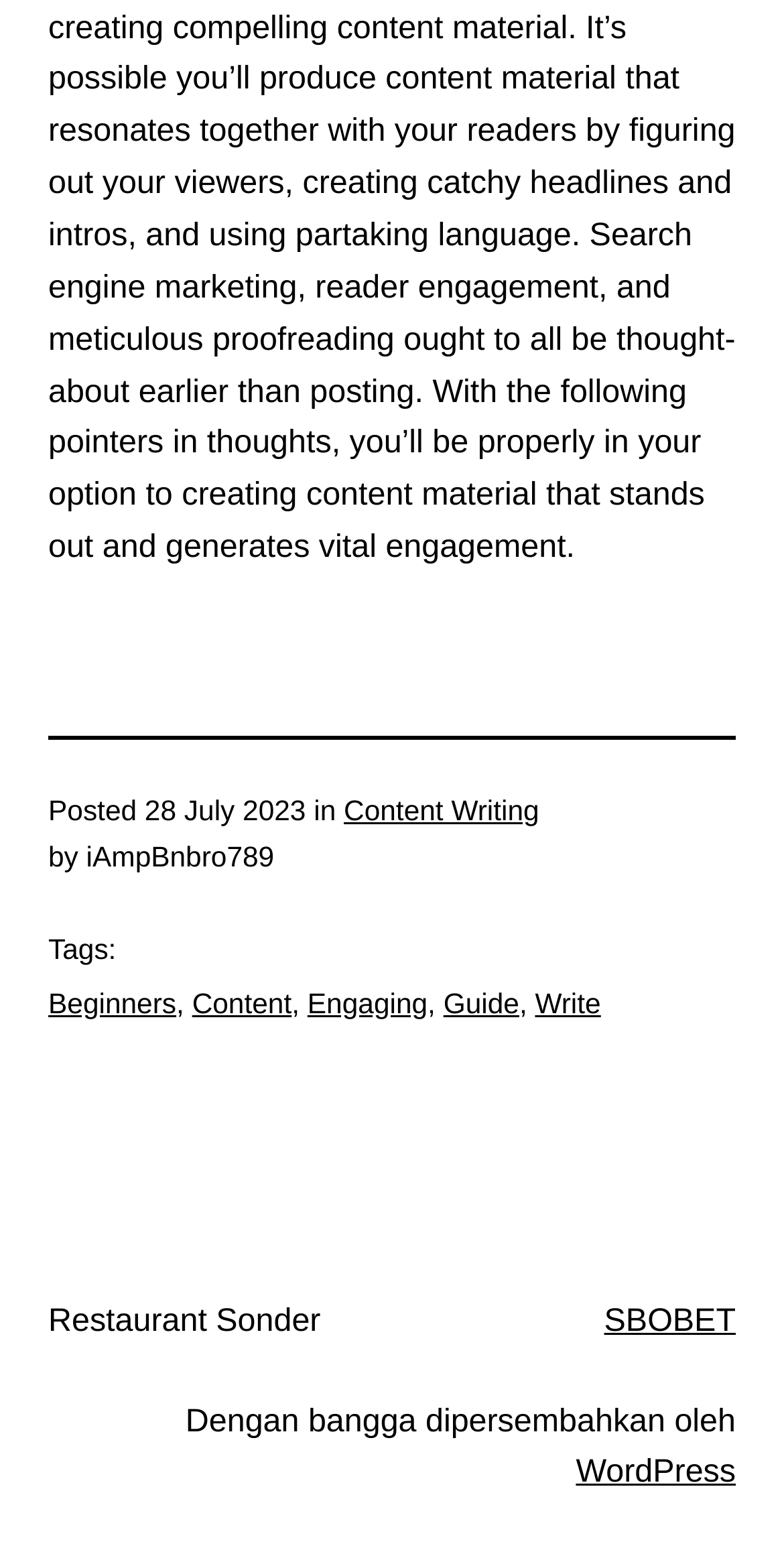Find the bounding box coordinates of the area that needs to be clicked in order to achieve the following instruction: "Click on the 'Content Writing' link". The coordinates should be specified as four float numbers between 0 and 1, i.e., [left, top, right, bottom].

[0.439, 0.51, 0.688, 0.53]